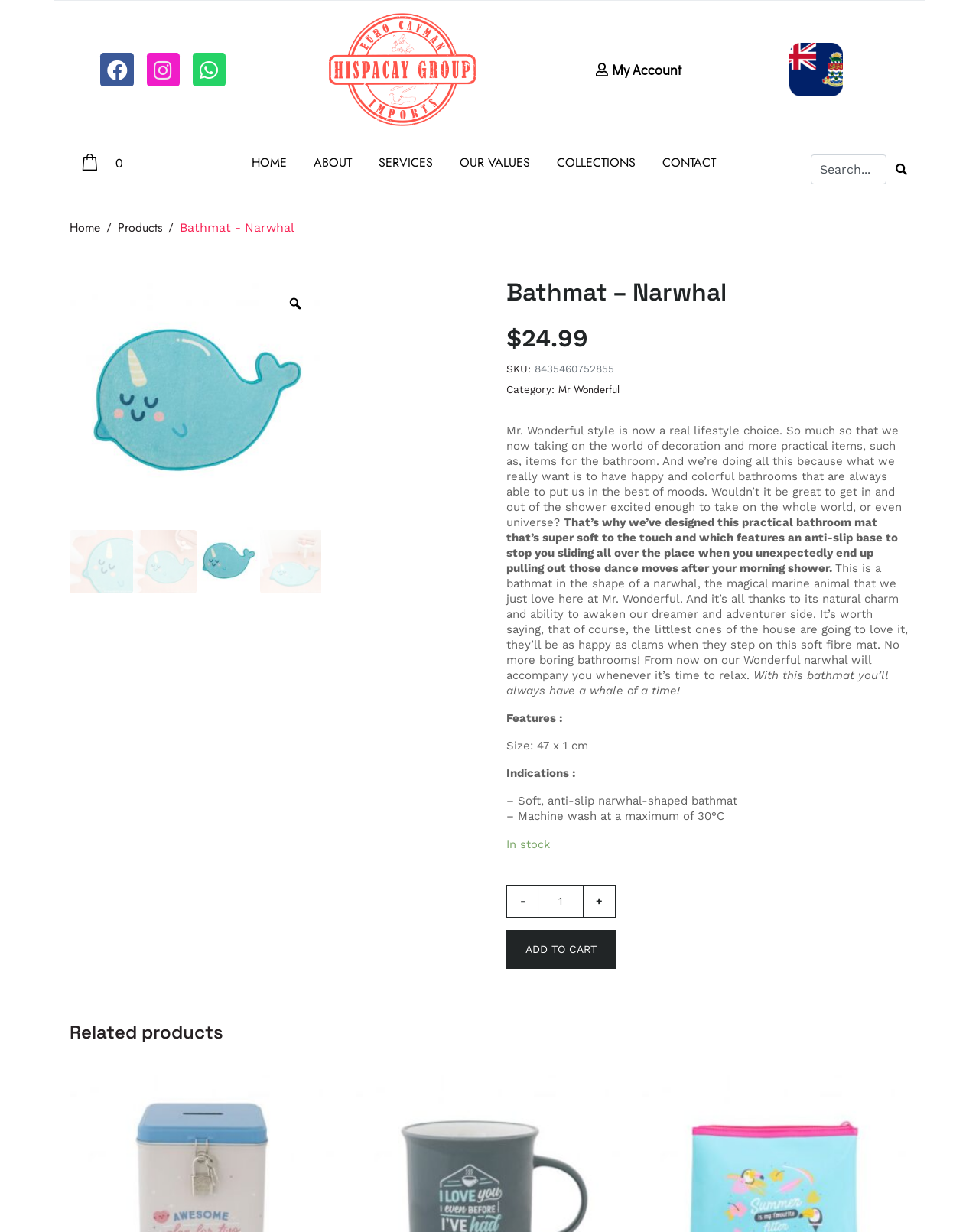Please determine the bounding box coordinates for the UI element described here. Use the format (top-left x, top-left y, bottom-right x, bottom-right y) with values bounded between 0 and 1: Request new password

None